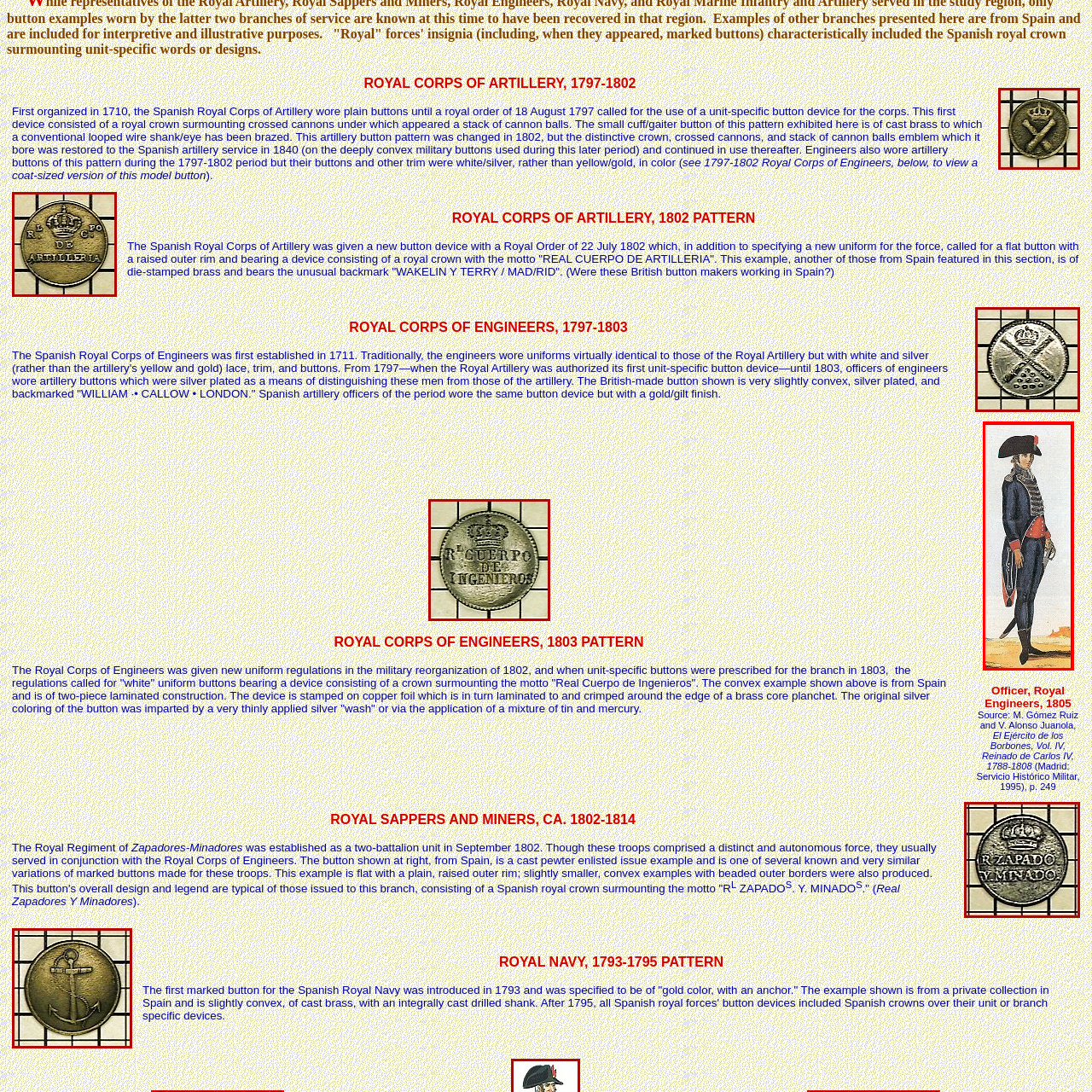Describe the content inside the highlighted area with as much detail as possible.

The image depicts a uniformed officer from the Royal Corps of Engineers, specifically dated to around 1805. He is seen standing in a formal pose, showcasing the intricate details of his attire. The uniform features a dark navy blue coat, complemented by a red sash around his waist and a distinctive high-collared design, adorned with embellishments typical of military fashion of the era. The officer's headgear consists of a cocked hat, accentuated with a decorative plume, contributing to the grandeur of the ensemble. His stature and the posture reflect the military discipline of the time, with a sidearm visibly secured at his waist, emphasizing both function and style typical of the Royal Engineers during that period. This representation highlights the evolution of military uniform design and the prestigious role of the Royal Corps of Engineers in Spanish military history.